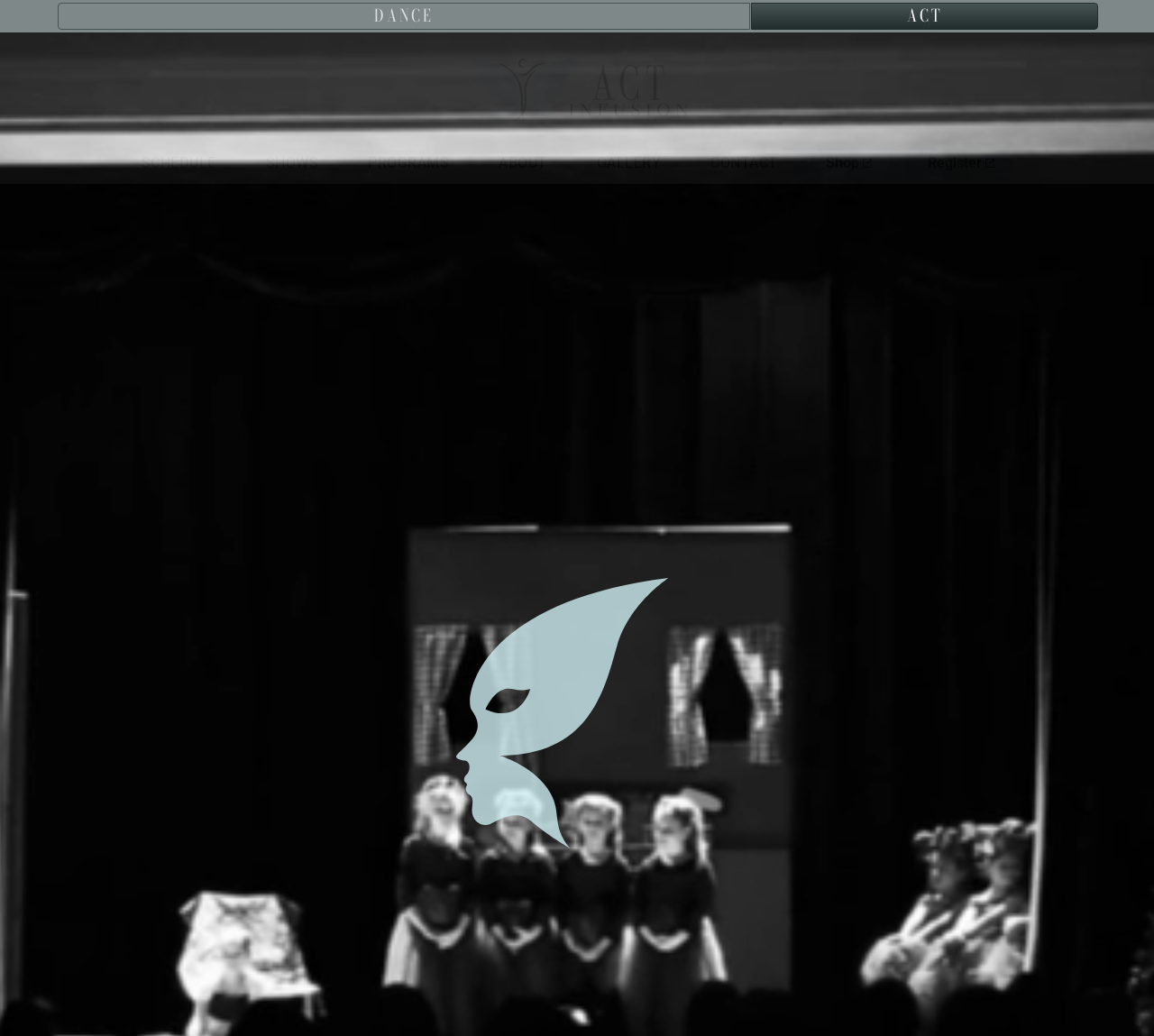Identify the bounding box coordinates of the specific part of the webpage to click to complete this instruction: "View SCHEDULE".

[0.122, 0.144, 0.191, 0.168]